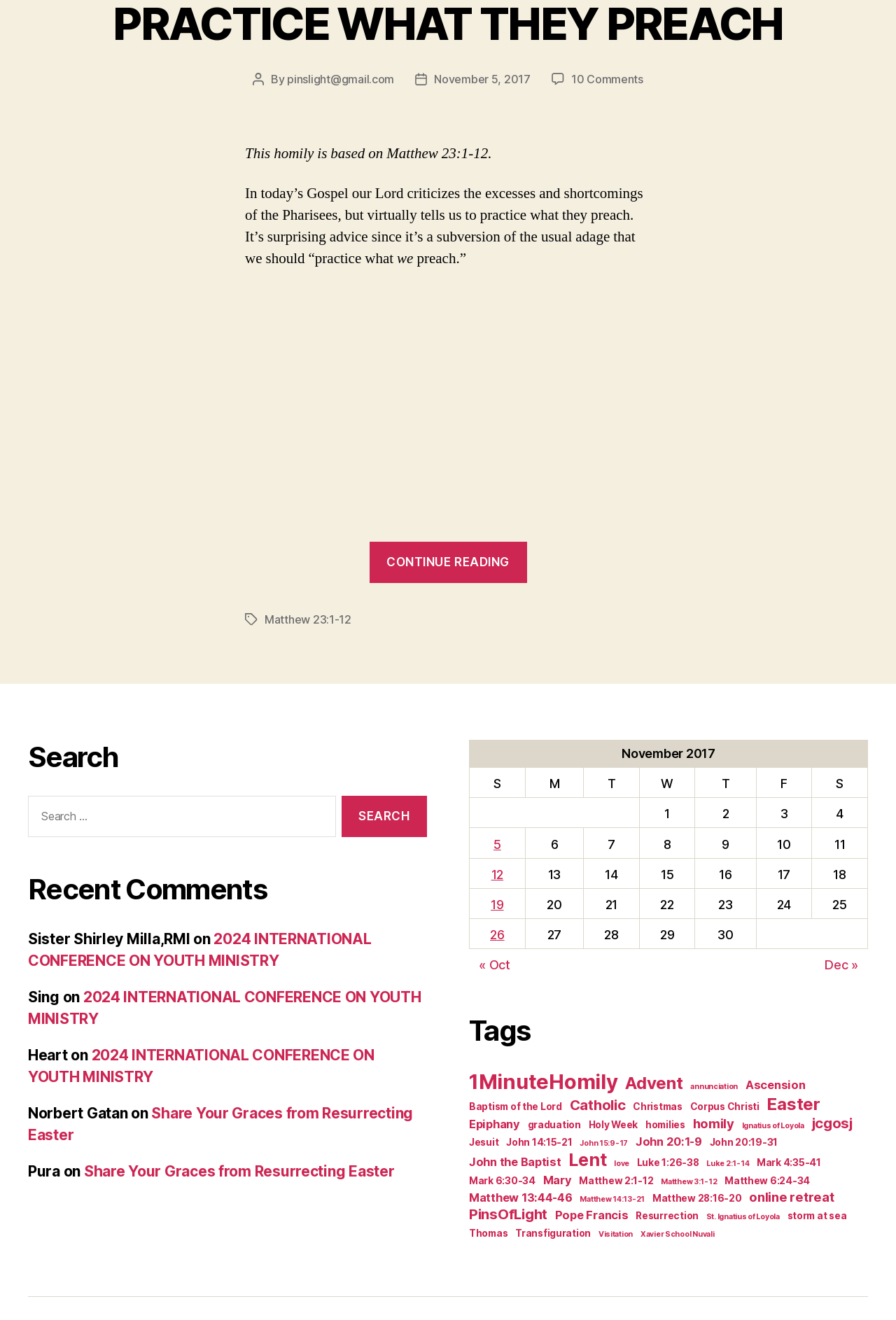Give a one-word or short phrase answer to the question: 
What is the author's email address?

pinslight@gmail.com